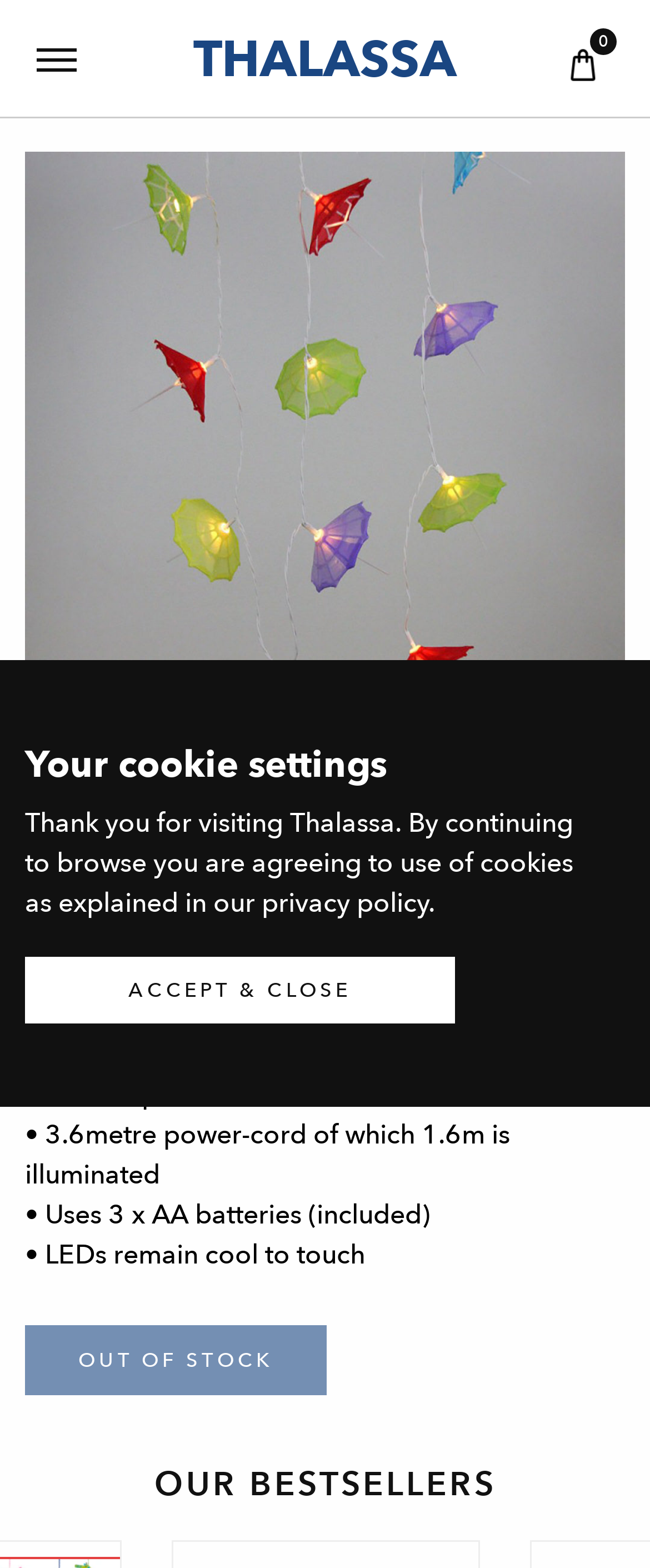Identify and extract the main heading from the webpage.

Parasols Light String